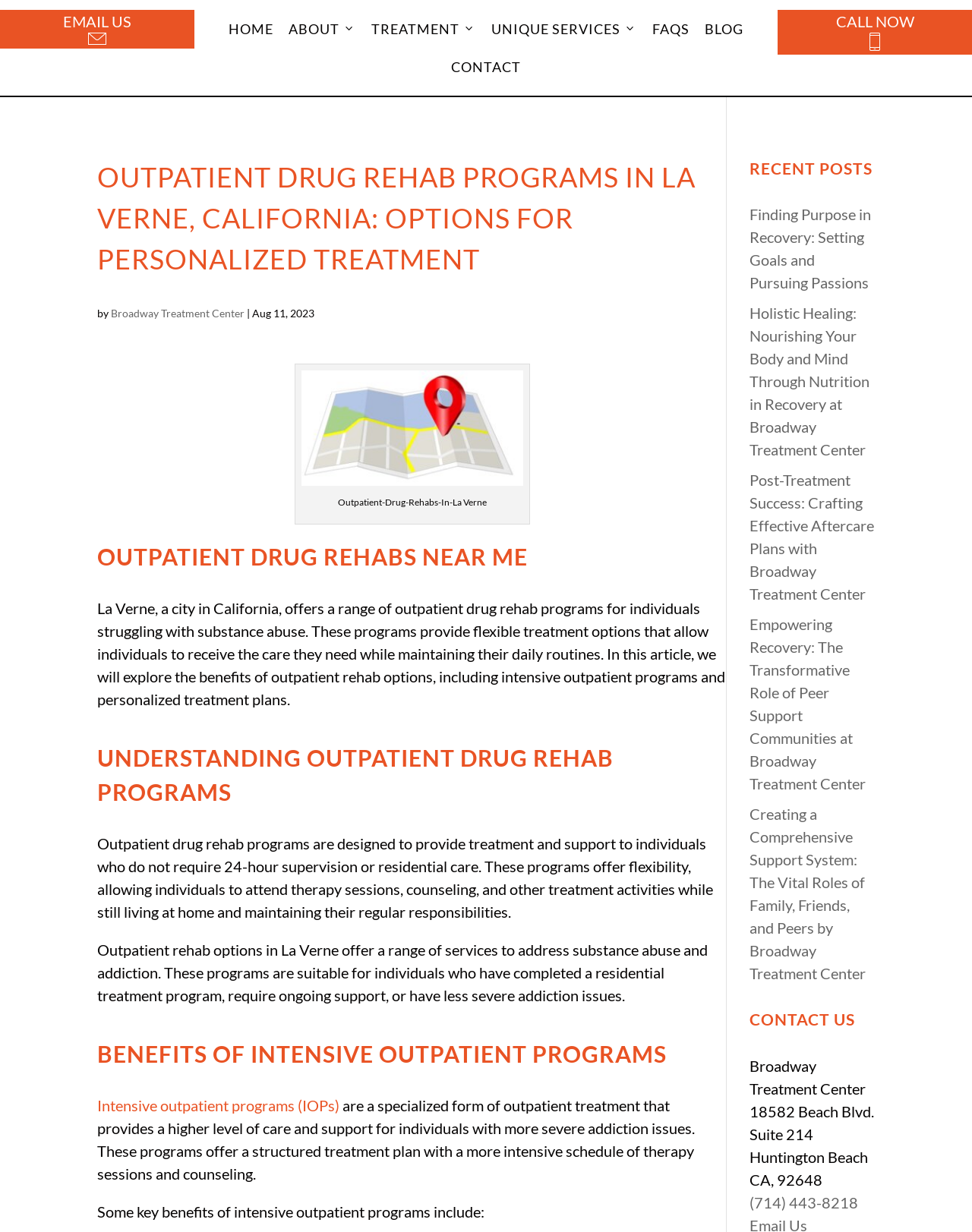Identify the coordinates of the bounding box for the element described below: "EMAIL US". Return the coordinates as four float numbers between 0 and 1: [left, top, right, bottom].

[0.0, 0.01, 0.2, 0.039]